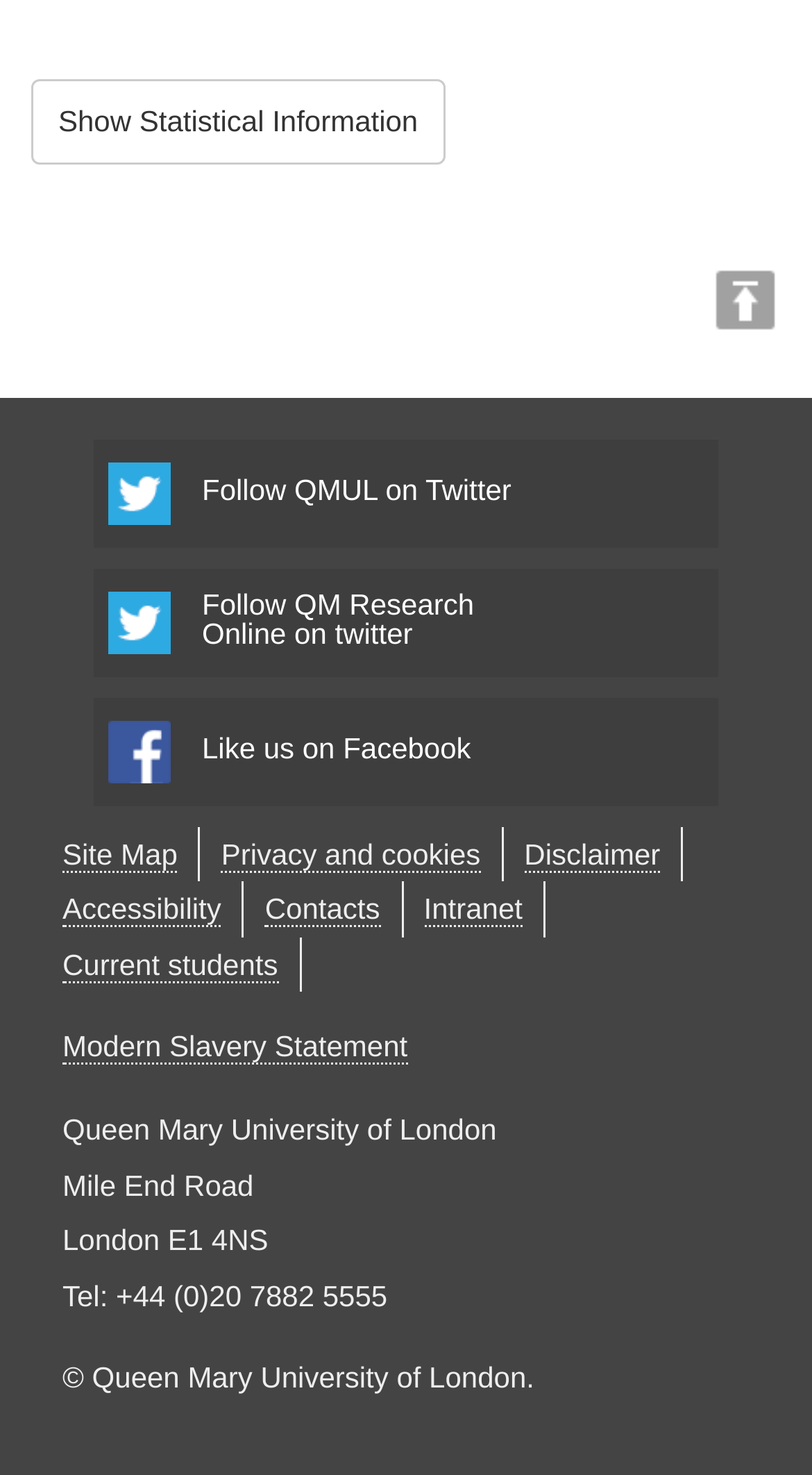Respond to the question below with a concise word or phrase:
What is the text on the top-left link?

Show Statistical Information